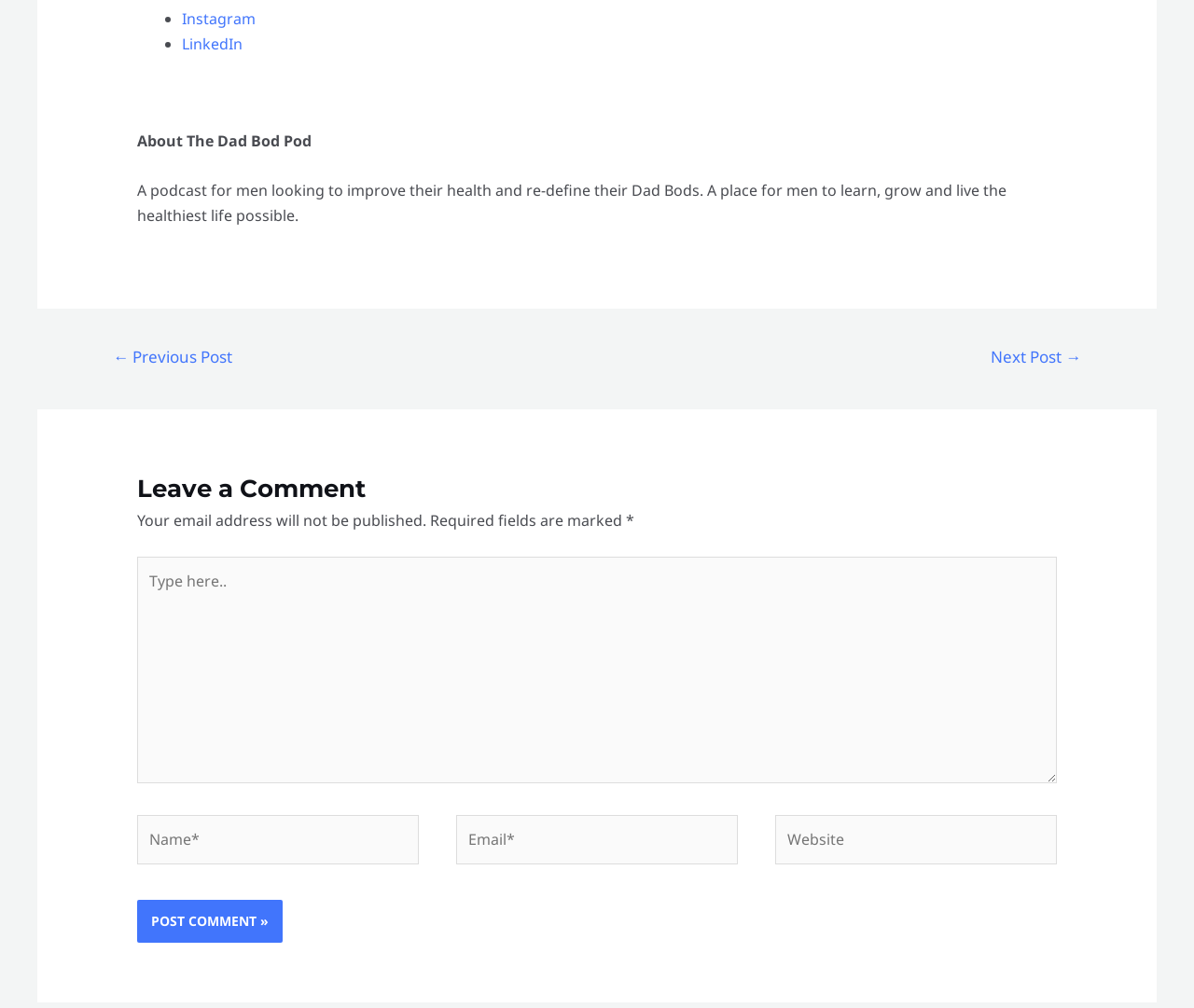Locate the UI element described as follows: "Next Post →". Return the bounding box coordinates as four float numbers between 0 and 1 in the order [left, top, right, bottom].

[0.81, 0.337, 0.926, 0.374]